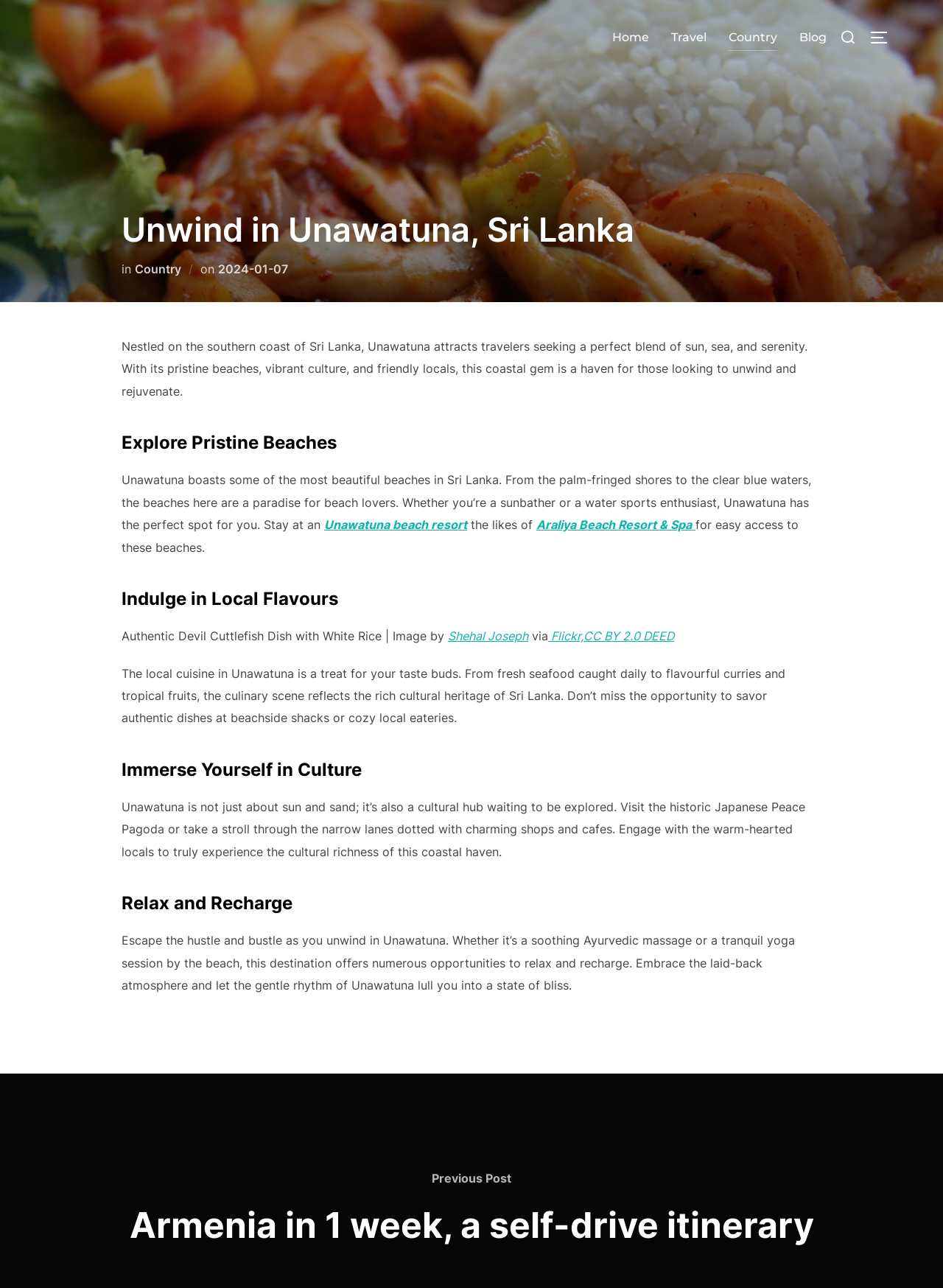Can you specify the bounding box coordinates for the region that should be clicked to fulfill this instruction: "Click on the 'Home' link".

[0.649, 0.018, 0.688, 0.04]